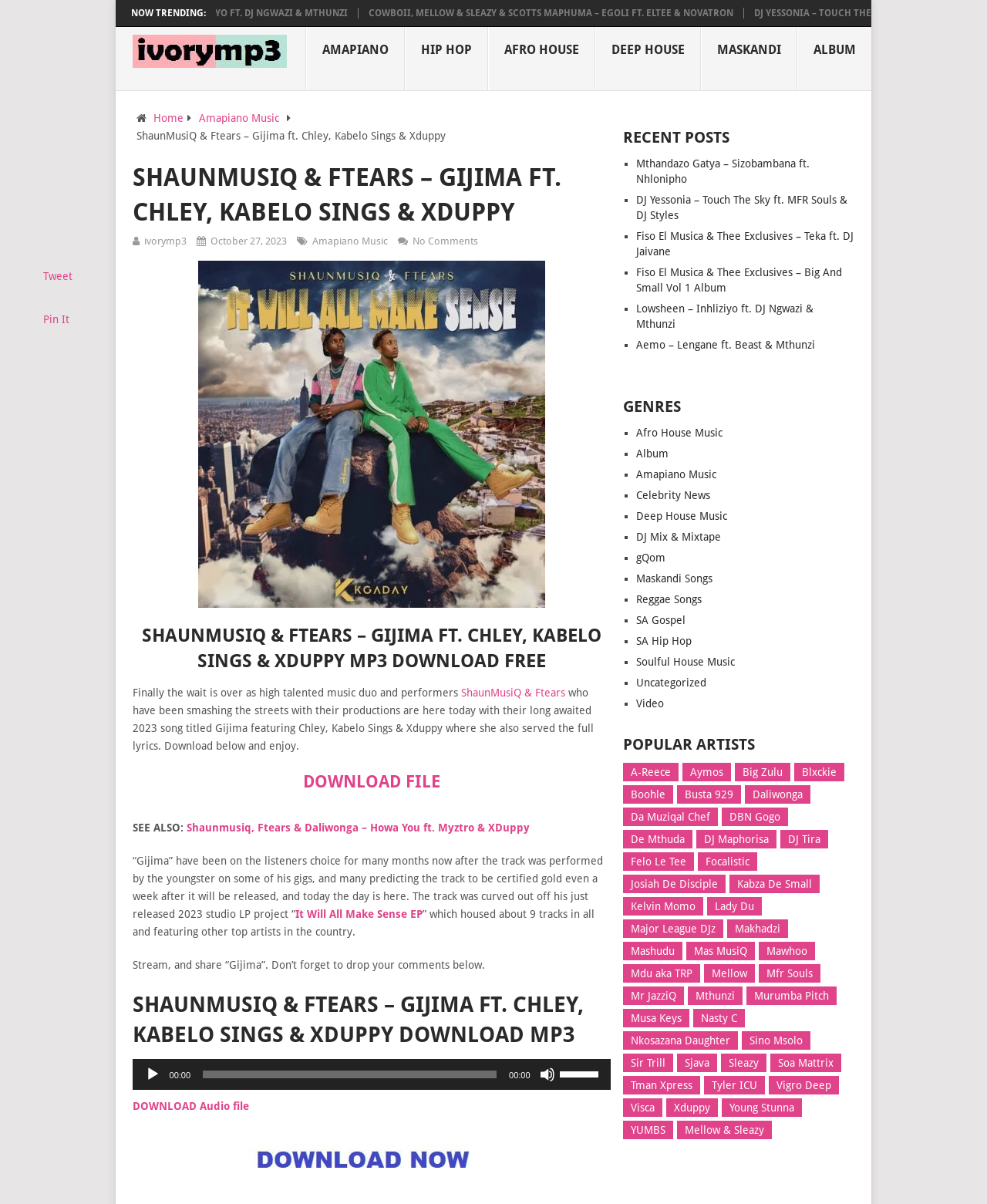Using floating point numbers between 0 and 1, provide the bounding box coordinates in the format (top-left x, top-left y, bottom-right x, bottom-right y). Locate the UI element described here: Mas MusiQ

[0.696, 0.782, 0.765, 0.798]